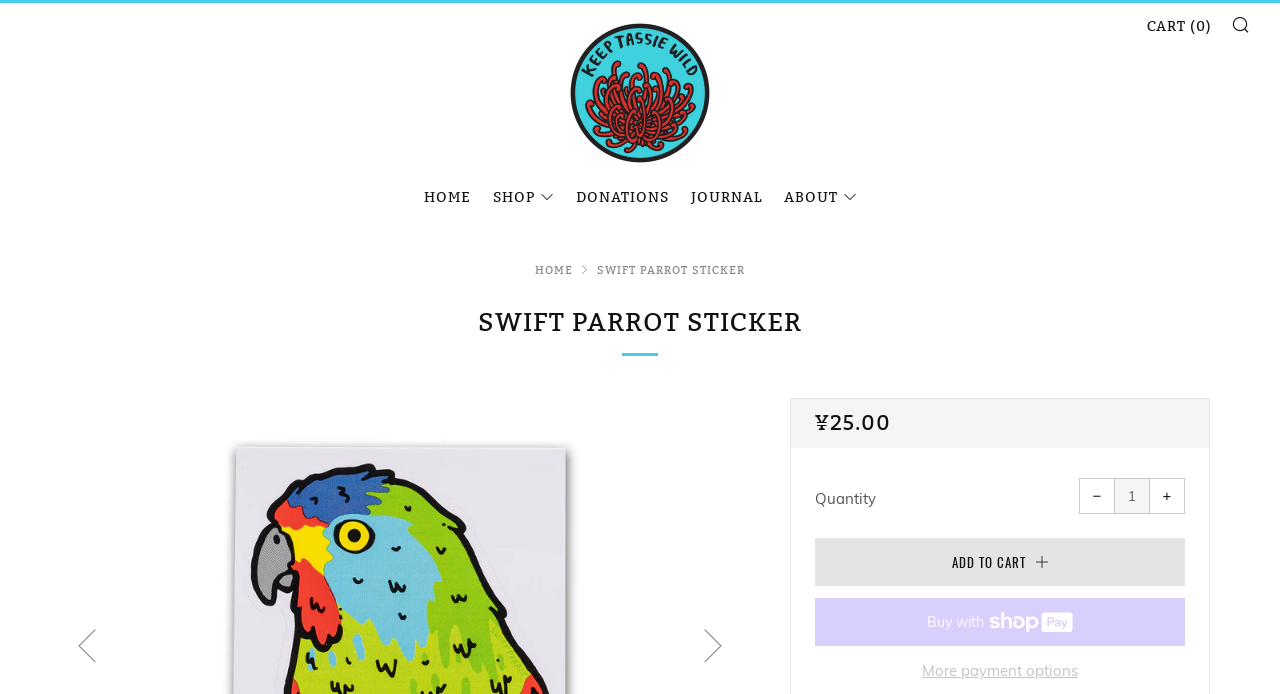Find the bounding box coordinates of the clickable element required to execute the following instruction: "Search this website". Provide the coordinates as four float numbers between 0 and 1, i.e., [left, top, right, bottom].

None